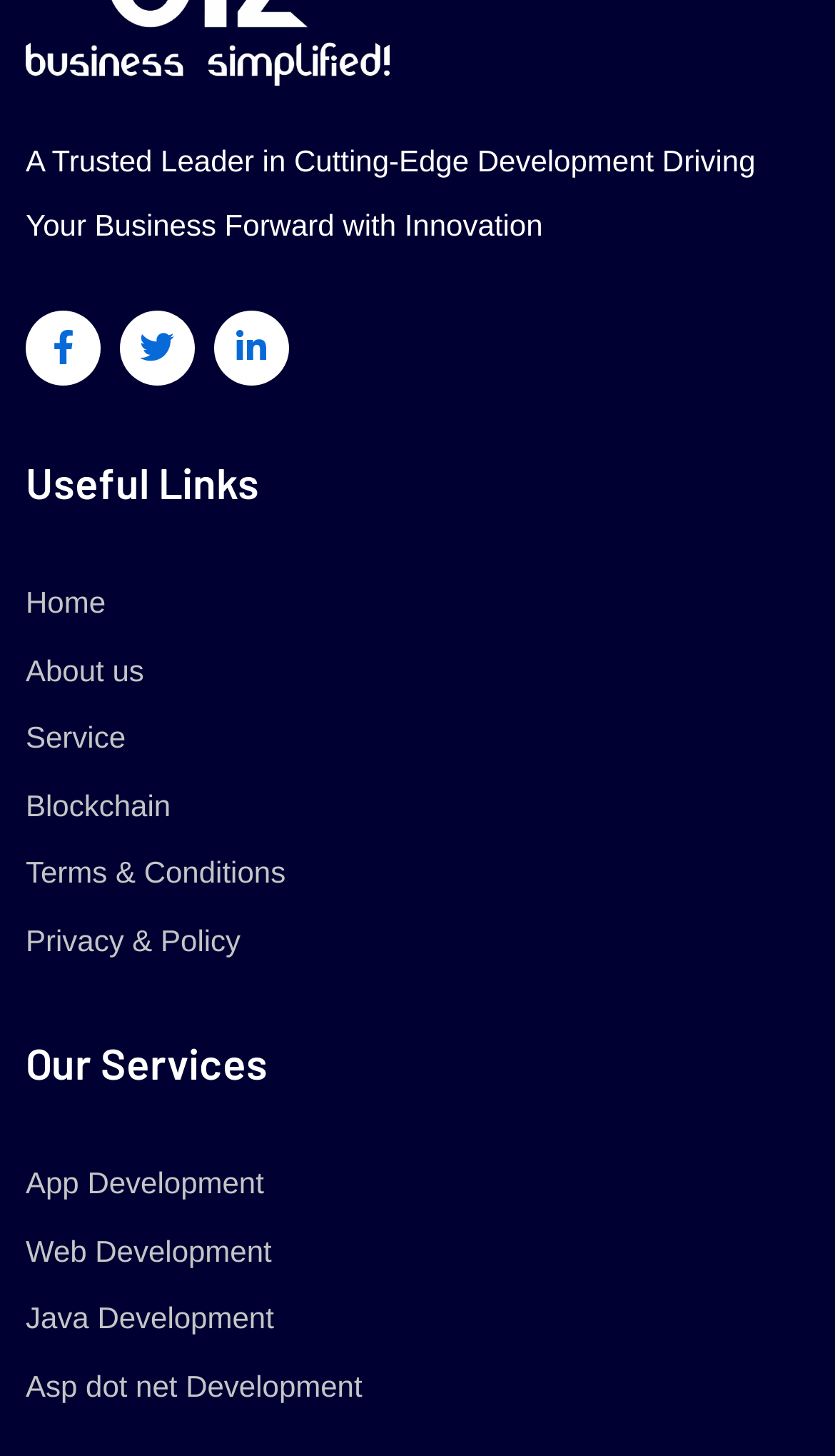Please specify the bounding box coordinates for the clickable region that will help you carry out the instruction: "View Blockchain services".

[0.031, 0.535, 0.204, 0.571]